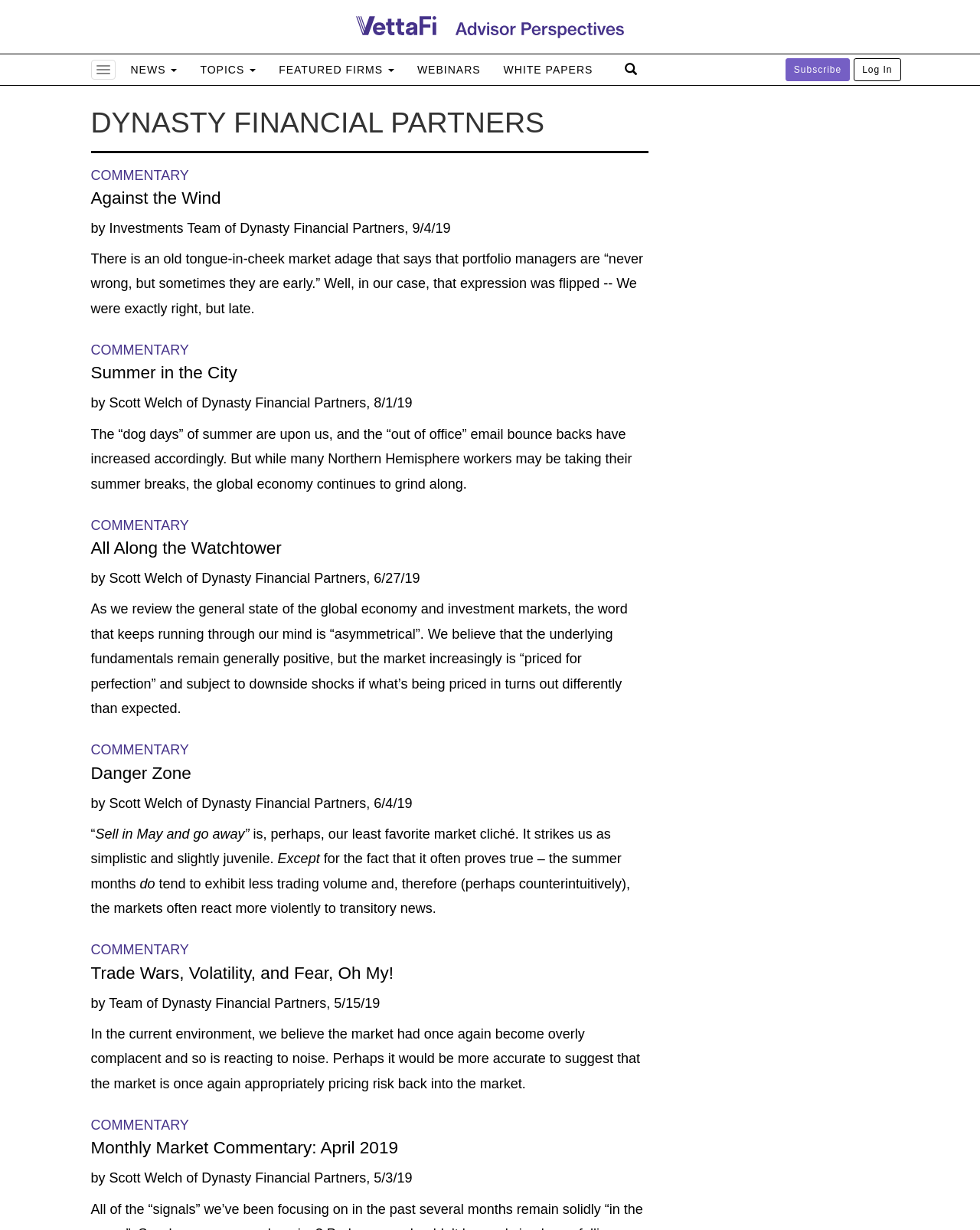Find the bounding box coordinates for the area that must be clicked to perform this action: "Click on the 'NEWS' button".

[0.121, 0.044, 0.192, 0.069]